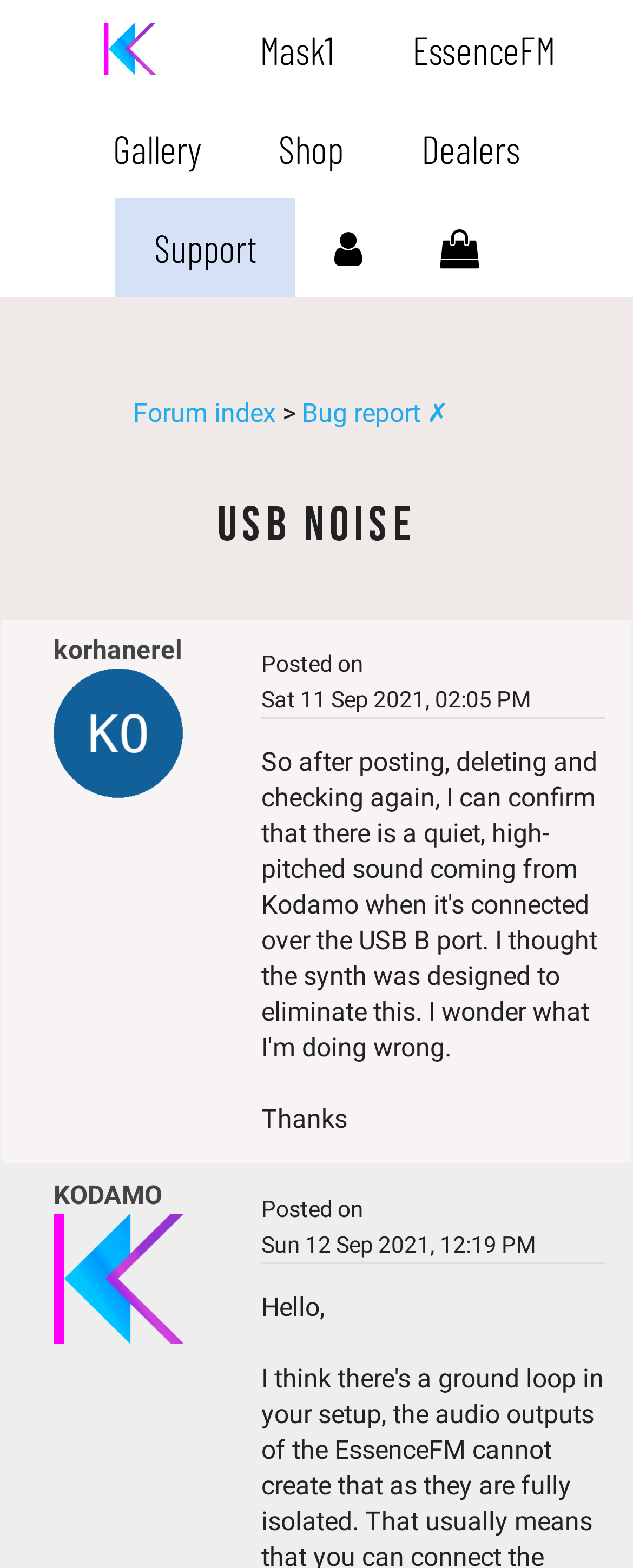Locate the bounding box coordinates of the area that needs to be clicked to fulfill the following instruction: "Click on the EssenceFM link". The coordinates should be in the format of four float numbers between 0 and 1, namely [left, top, right, bottom].

[0.59, 0.0, 0.938, 0.063]